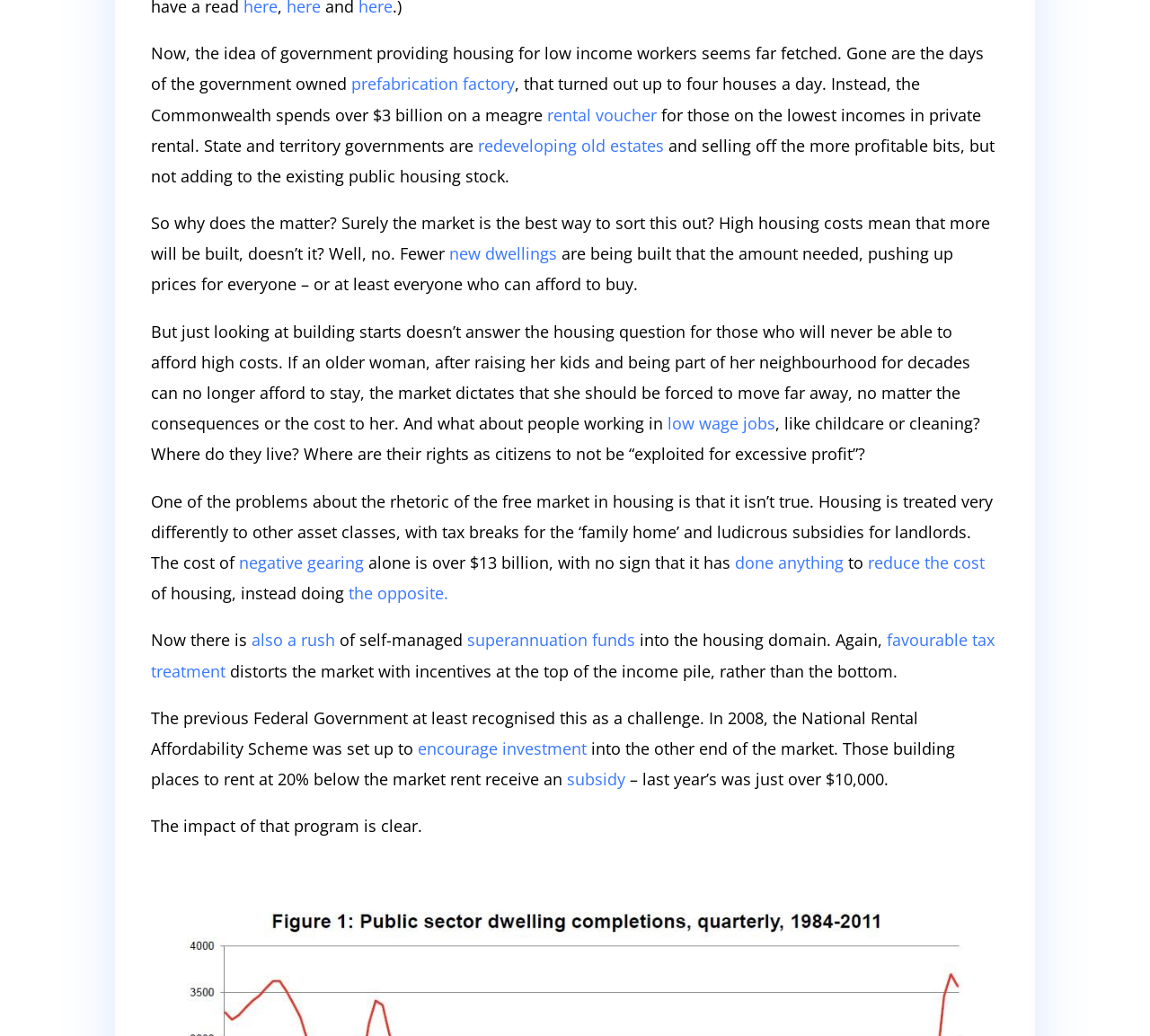Please find the bounding box for the UI component described as follows: "rental voucher".

[0.476, 0.1, 0.571, 0.121]